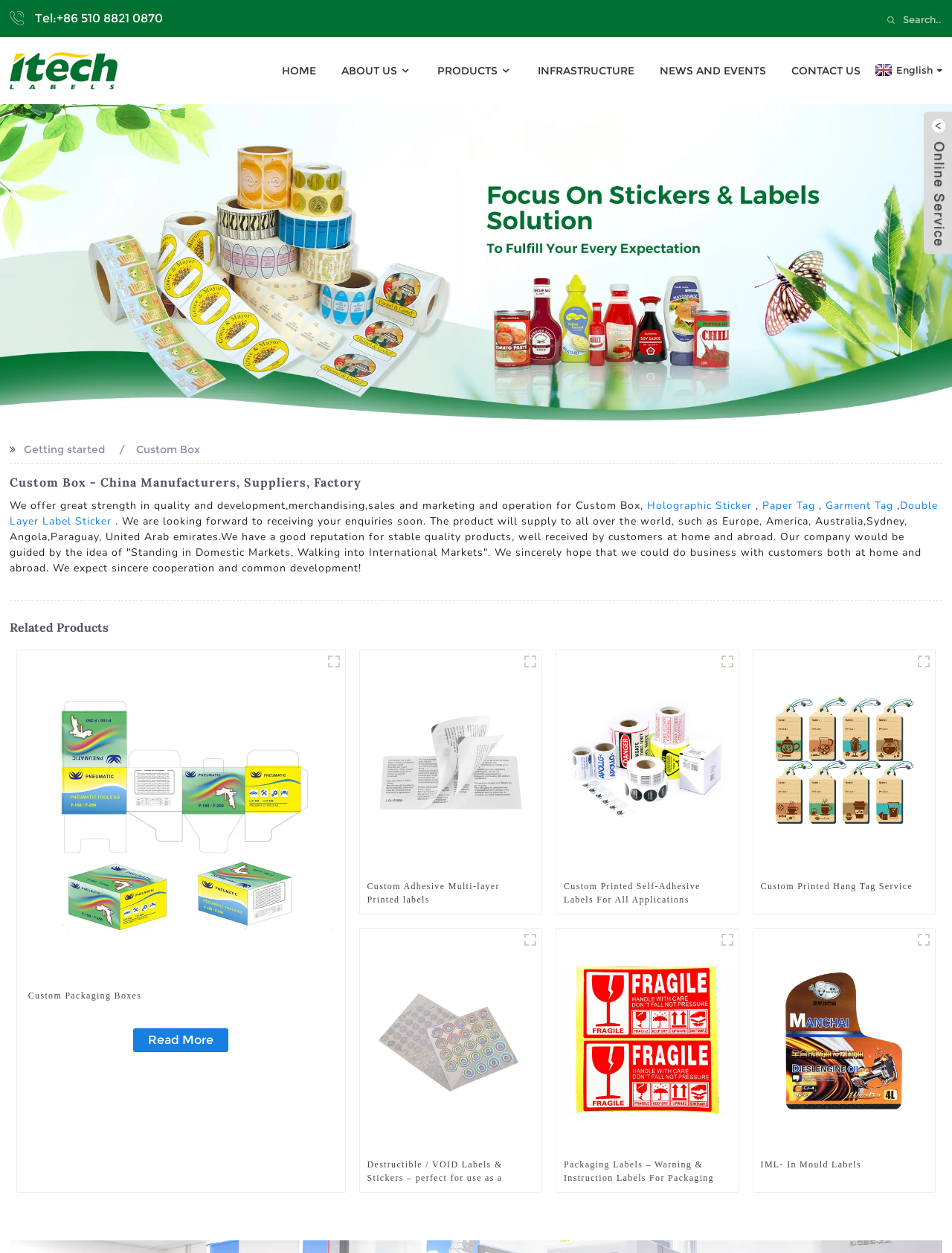What is the purpose of the 'Read More' link?
Provide an in-depth and detailed explanation in response to the question.

The 'Read More' link is displayed below the product image of Custom Packaging Boxes, which suggests that it is used to read more information about this specific product.